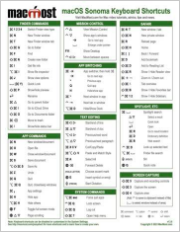Create a detailed narrative of what is happening in the image.

The image showcases a visually organized reference guide titled "macOS Sonoma Keyboard Shortcuts." This guide is designed to help users efficiently navigate and utilize various keyboard shortcuts available in macOS Sonoma. The layout is structured into several categories, including "Finder Commands," "System Commands," "App Shortcuts," and "Text Shortcuts," making it easy for users to locate specific commands related to their needs. Each shortcut is represented with a clear combination of keys, often accompanied by a brief description of its function. The overall design is user-friendly, aimed at enhancing productivity for Mac users by providing quick access to essential keyboard shortcuts.